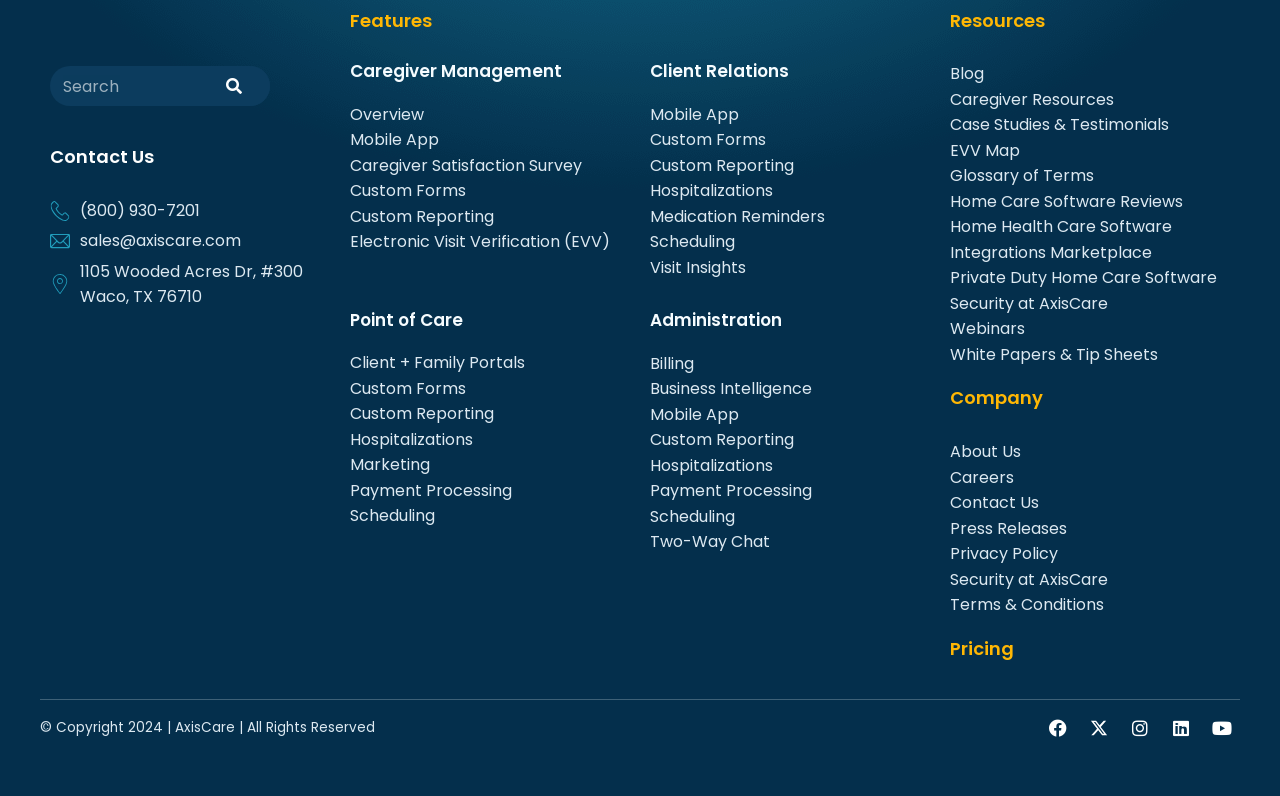What is the address of AxisCare's office?
Kindly offer a comprehensive and detailed response to the question.

I found the address by looking at the link element with the text '1105 Wooded Acres Dr, #300 Waco, TX 76710' which is located under the 'Contact Us' heading.